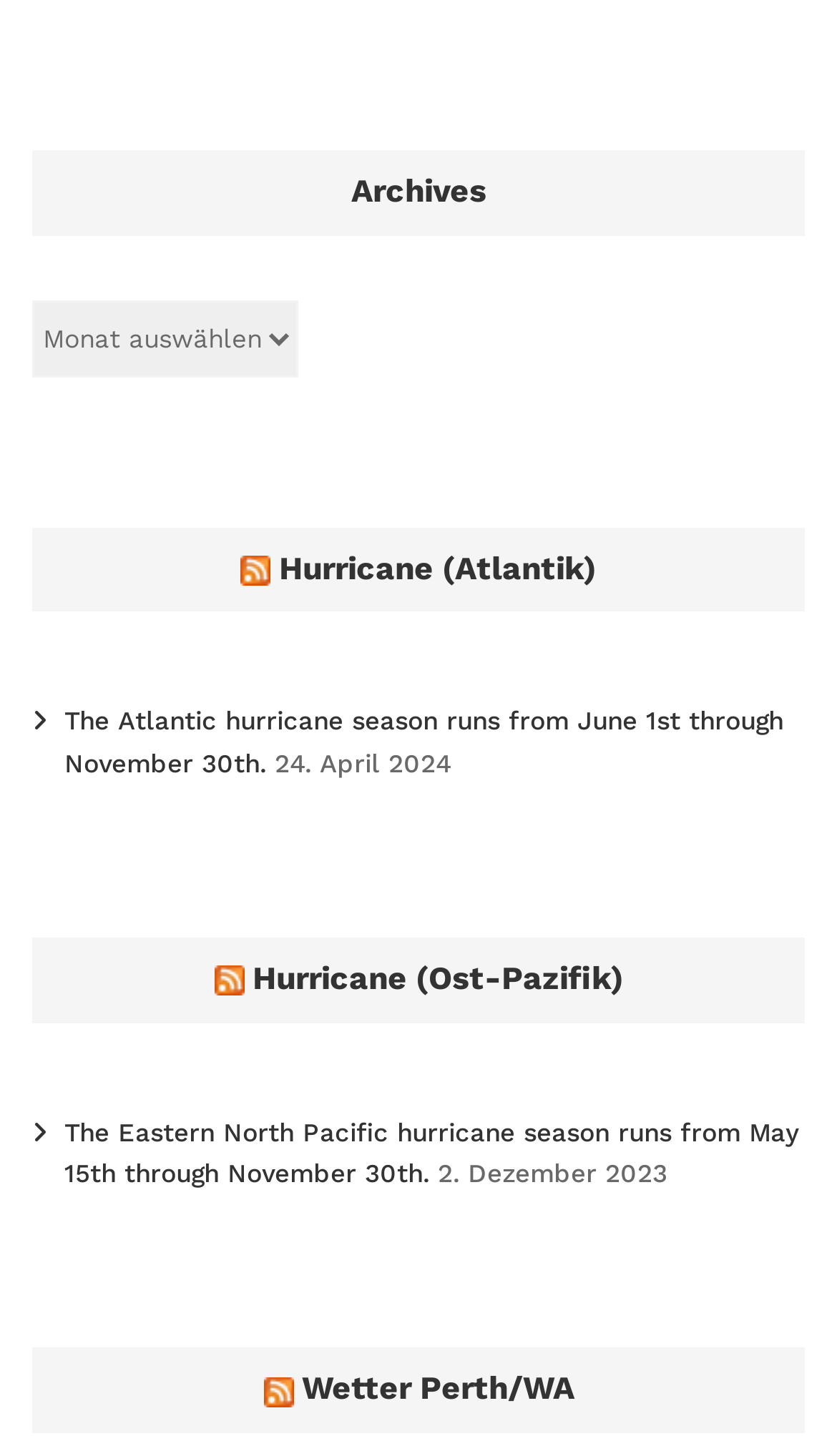How many links are there under the 'RSS Hurricane (Atlantik)' section?
Look at the screenshot and provide an in-depth answer.

I counted the number of links under the 'RSS Hurricane (Atlantik)' section, which are 'RSS' and 'Hurricane (Atlantik)'. Therefore, there are 2 links under this section.